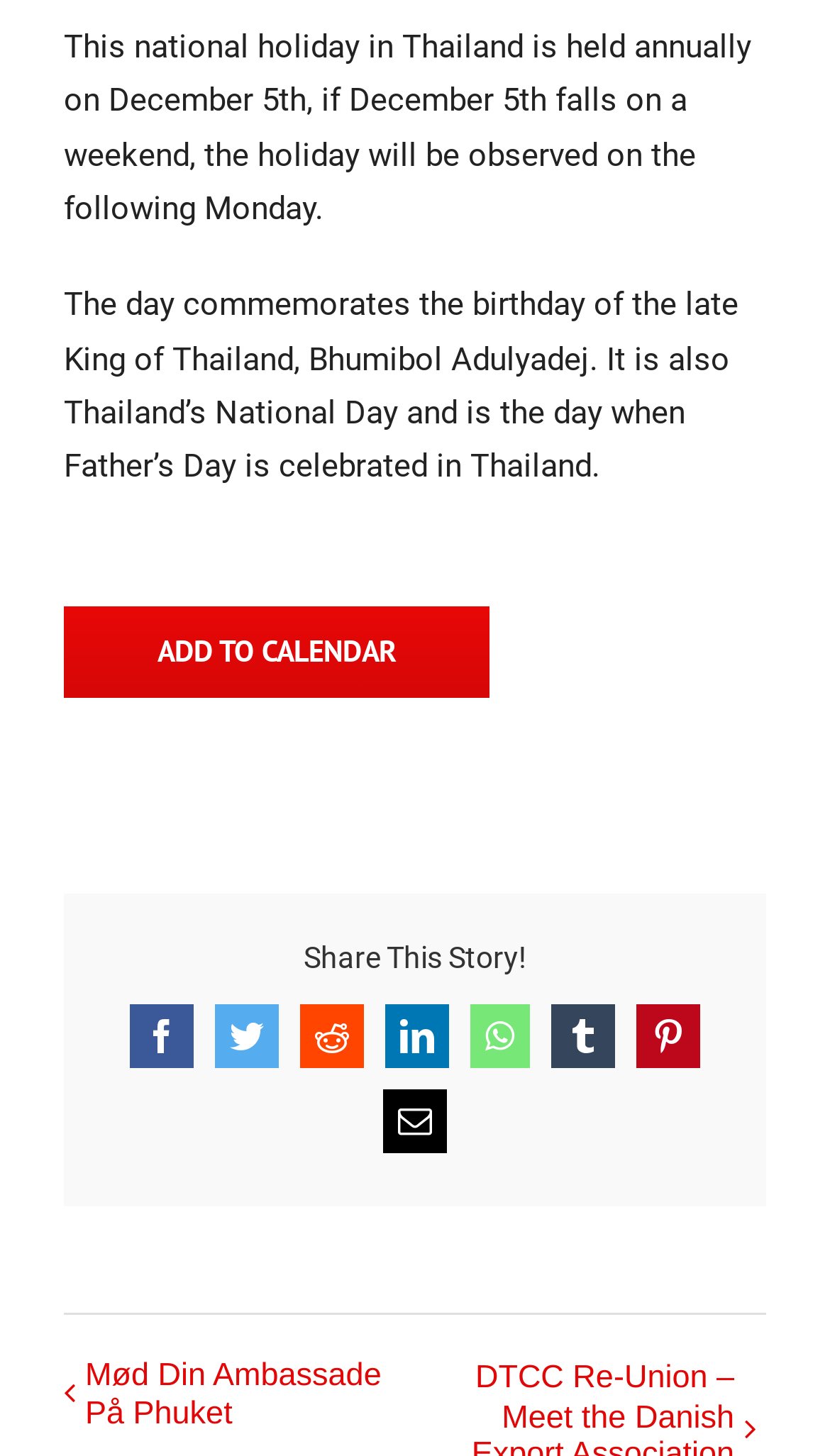What is the date of the national holiday in Thailand?
Refer to the screenshot and deliver a thorough answer to the question presented.

The answer can be found in the first StaticText element, which states 'This national holiday in Thailand is held annually on December 5th...'.